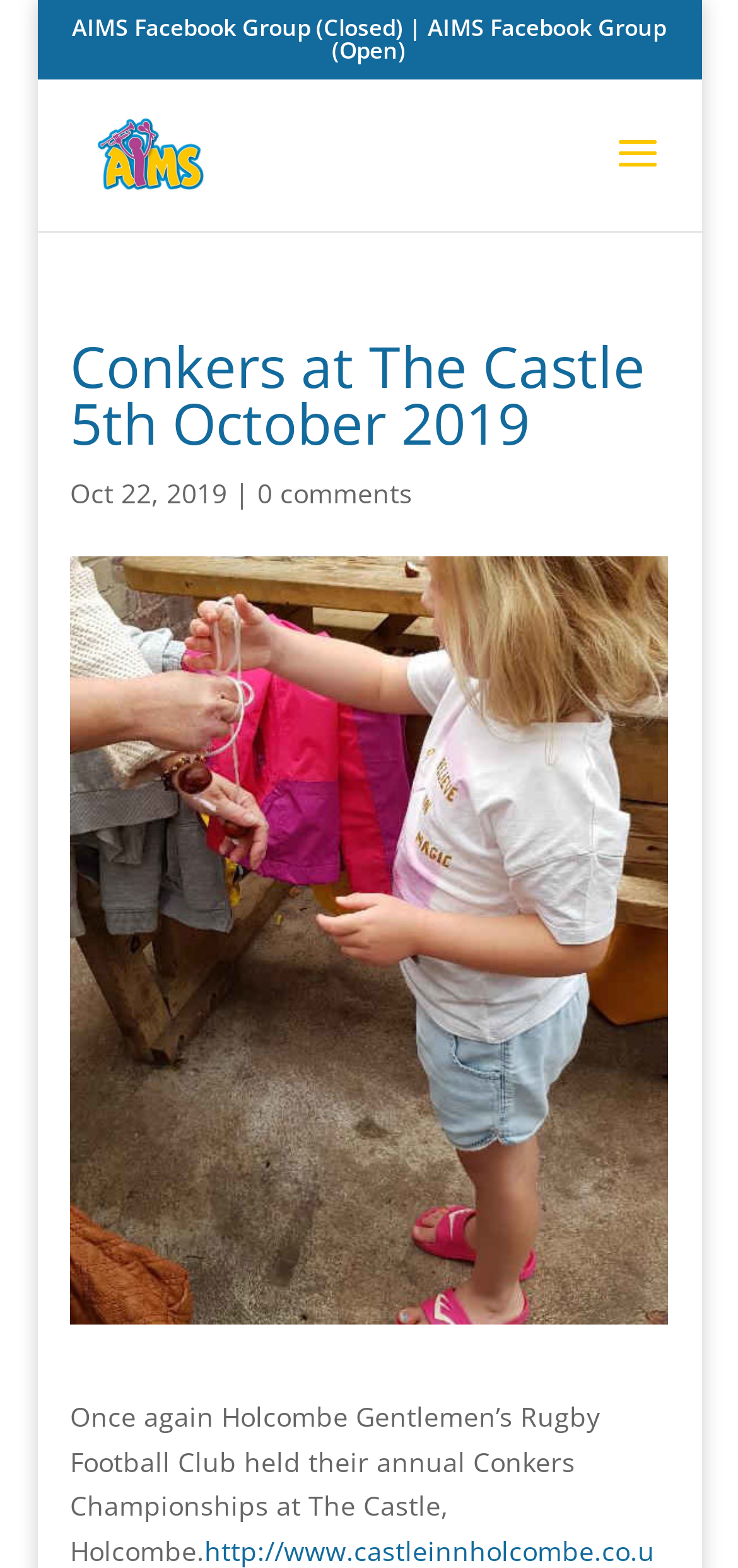Is there a search function on the page?
Please provide a full and detailed response to the question.

I found a search function on the page by looking at the search box with the label 'Search for:'.